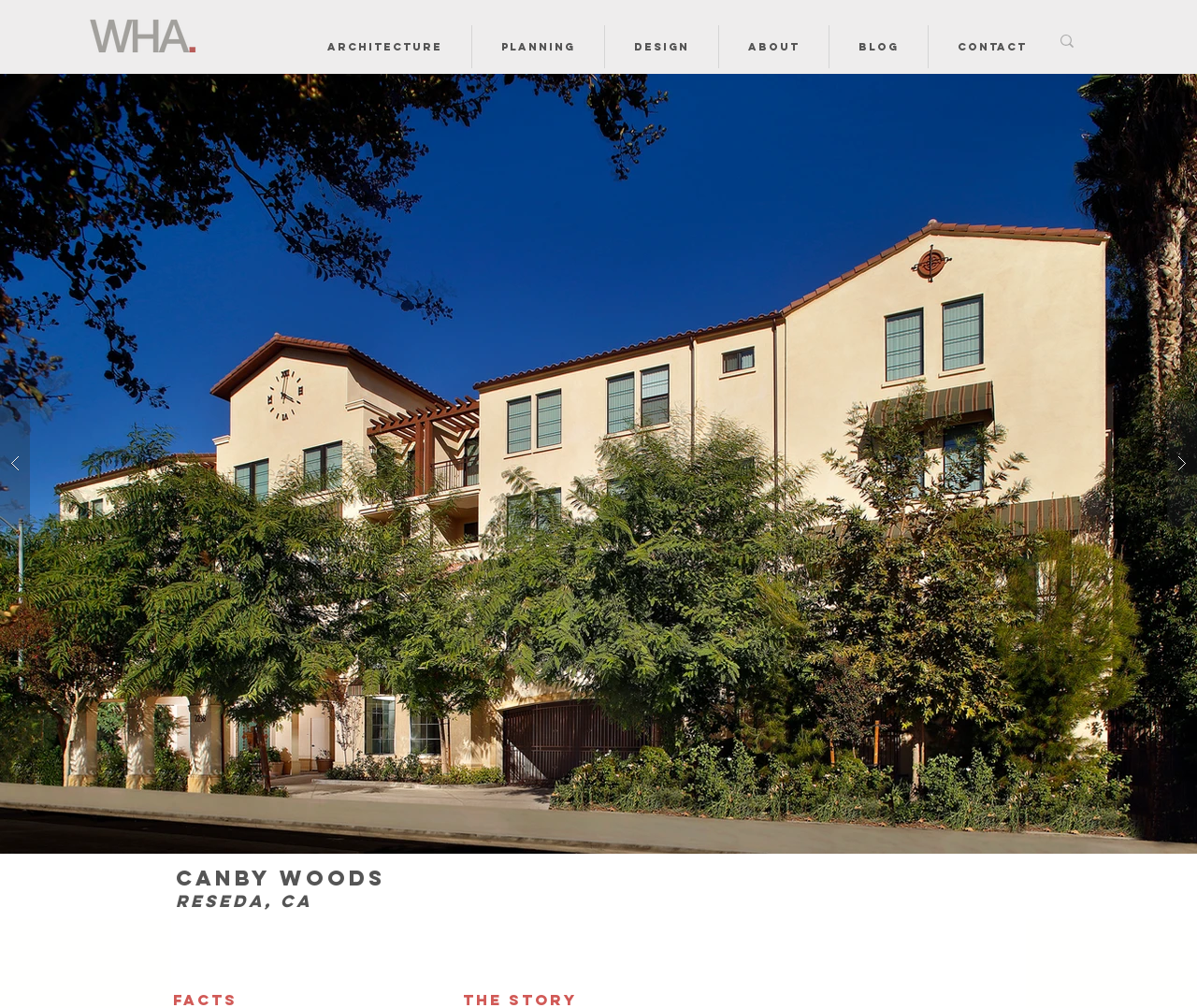Identify the bounding box coordinates for the element you need to click to achieve the following task: "View the Canby Woods project details". The coordinates must be four float values ranging from 0 to 1, formatted as [left, top, right, bottom].

[0.147, 0.858, 0.867, 0.884]